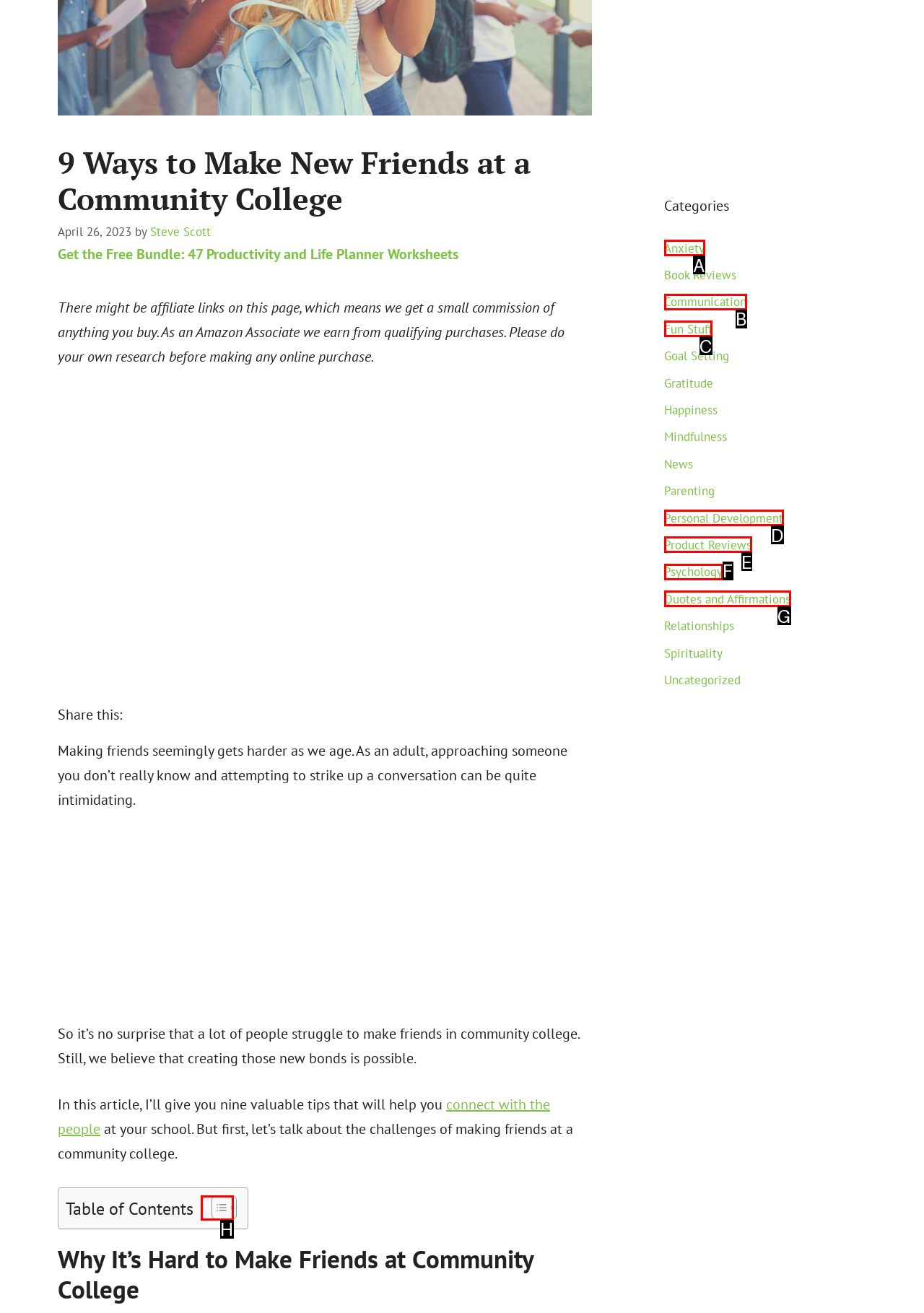Choose the HTML element that matches the description: Quotes and Affirmations
Reply with the letter of the correct option from the given choices.

G